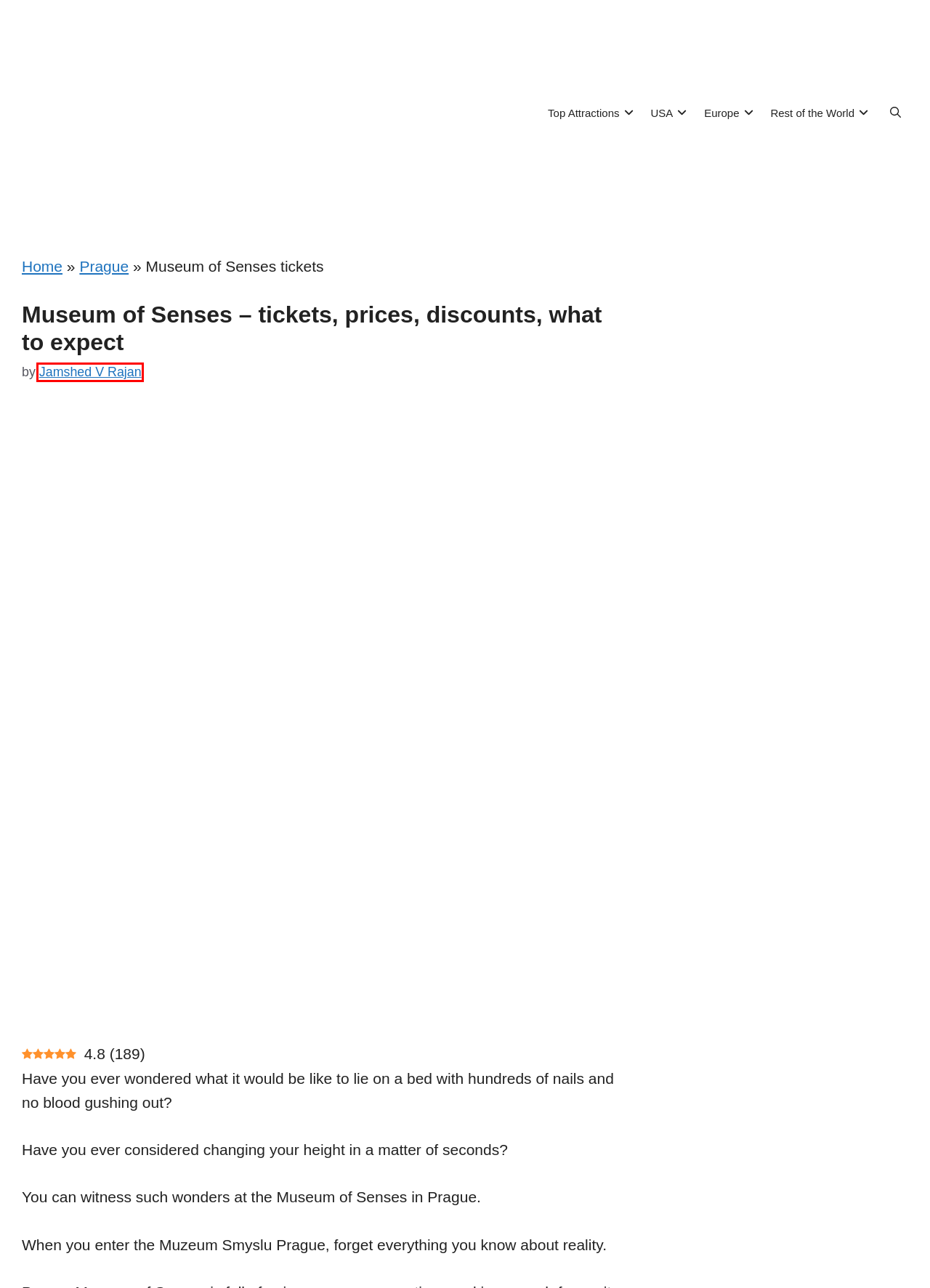Please examine the screenshot provided, which contains a red bounding box around a UI element. Select the webpage description that most accurately describes the new page displayed after clicking the highlighted element. Here are the candidates:
A. Best things to do in Prague - TheBetterVacation.com
B. Jamshed V Rajan - CEO & Fact Checker @ TheBetterVacation.com
C. Visiting a tourist attraction? Find out everything @ TheBetterVacation.com
D. Jewish Quarter, Jewish Museum Prague - tickets, timings, guided tours, dress code, FAQs
E. HTML Sitemap of TheBetterVacation.com
F. Home Page - Madame Tussauds Museum
G. Sedlec Ossuary - tickets, prices, discounts, guided tours
H. Privacy Policy | TheBetterVacation.com

B